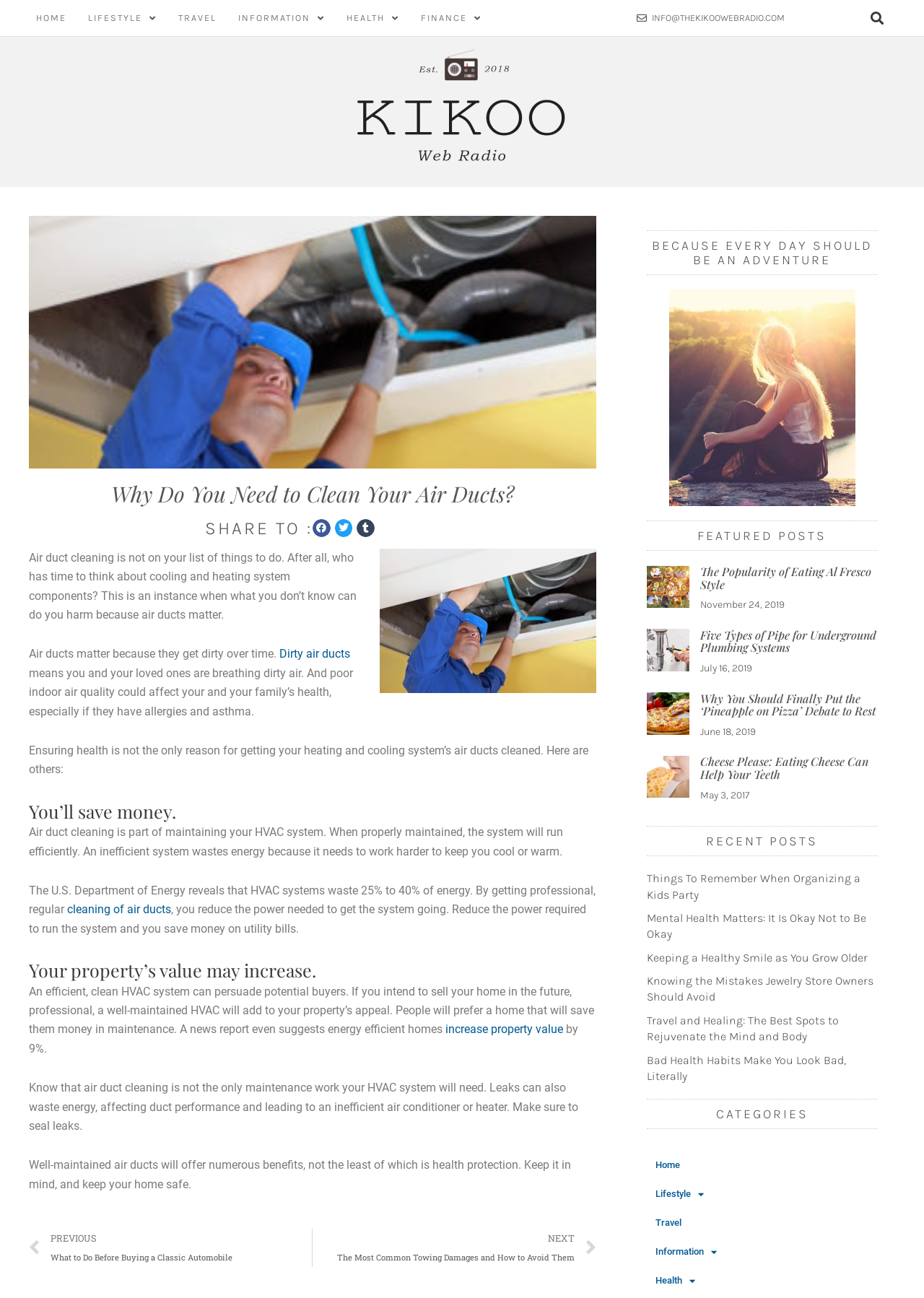Please determine the bounding box coordinates of the element's region to click for the following instruction: "Search for something".

[0.875, 0.005, 0.962, 0.023]